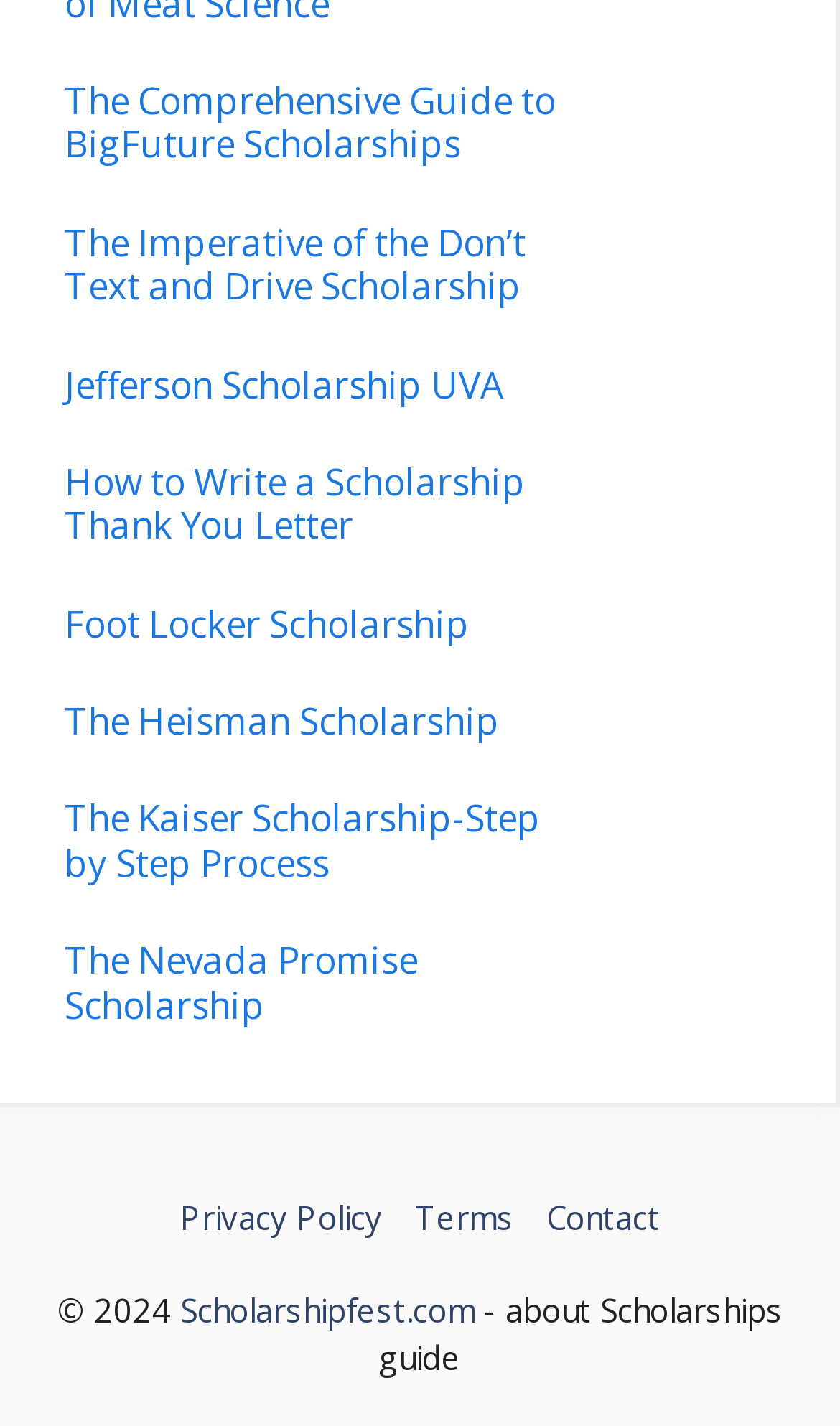Determine the bounding box coordinates for the clickable element to execute this instruction: "Click on the link to learn about the Comprehensive Guide to BigFuture Scholarships". Provide the coordinates as four float numbers between 0 and 1, i.e., [left, top, right, bottom].

[0.077, 0.053, 0.662, 0.118]